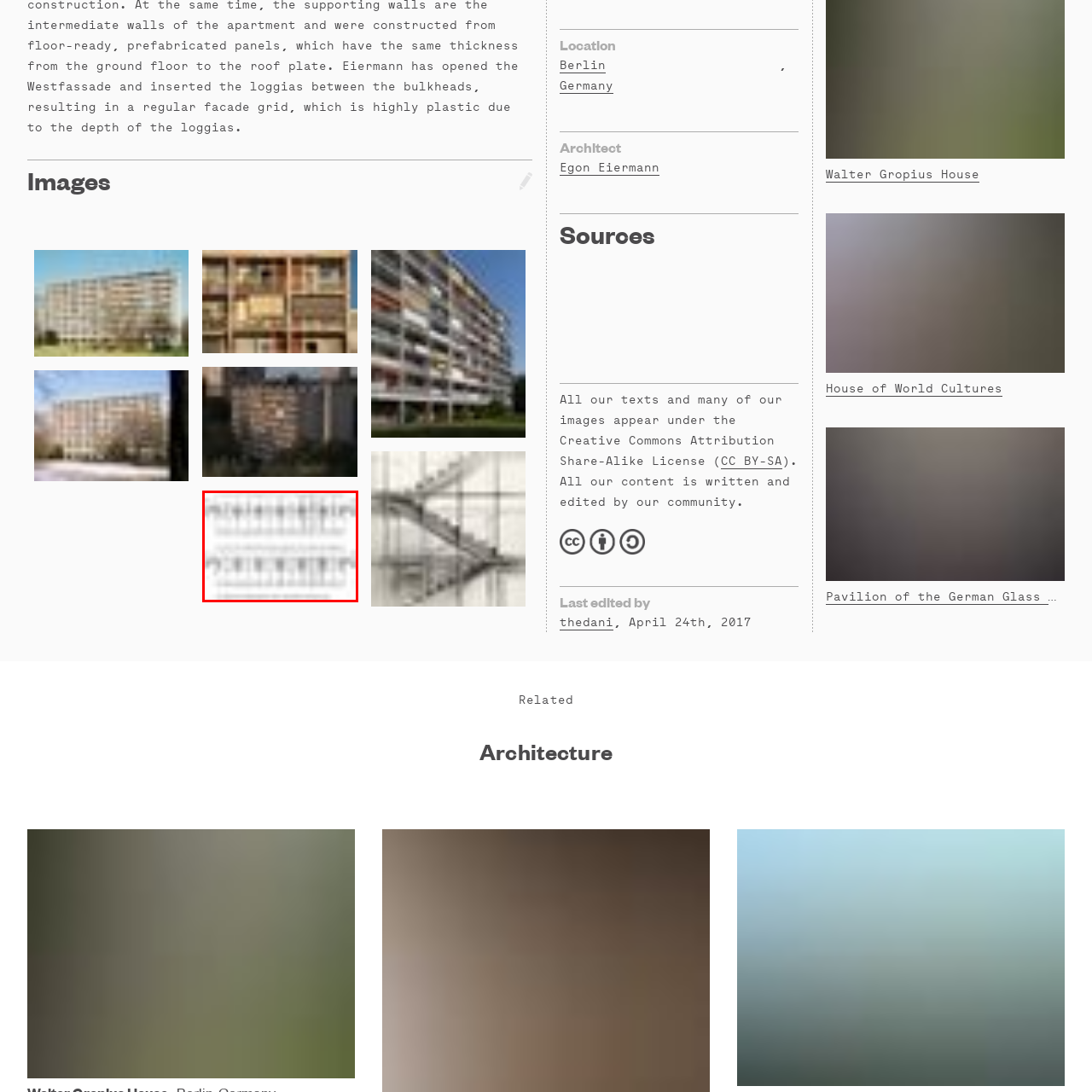Look at the image marked by the red box and respond with a single word or phrase: What is the emphasis of the architectural design?

Symmetry and functionality